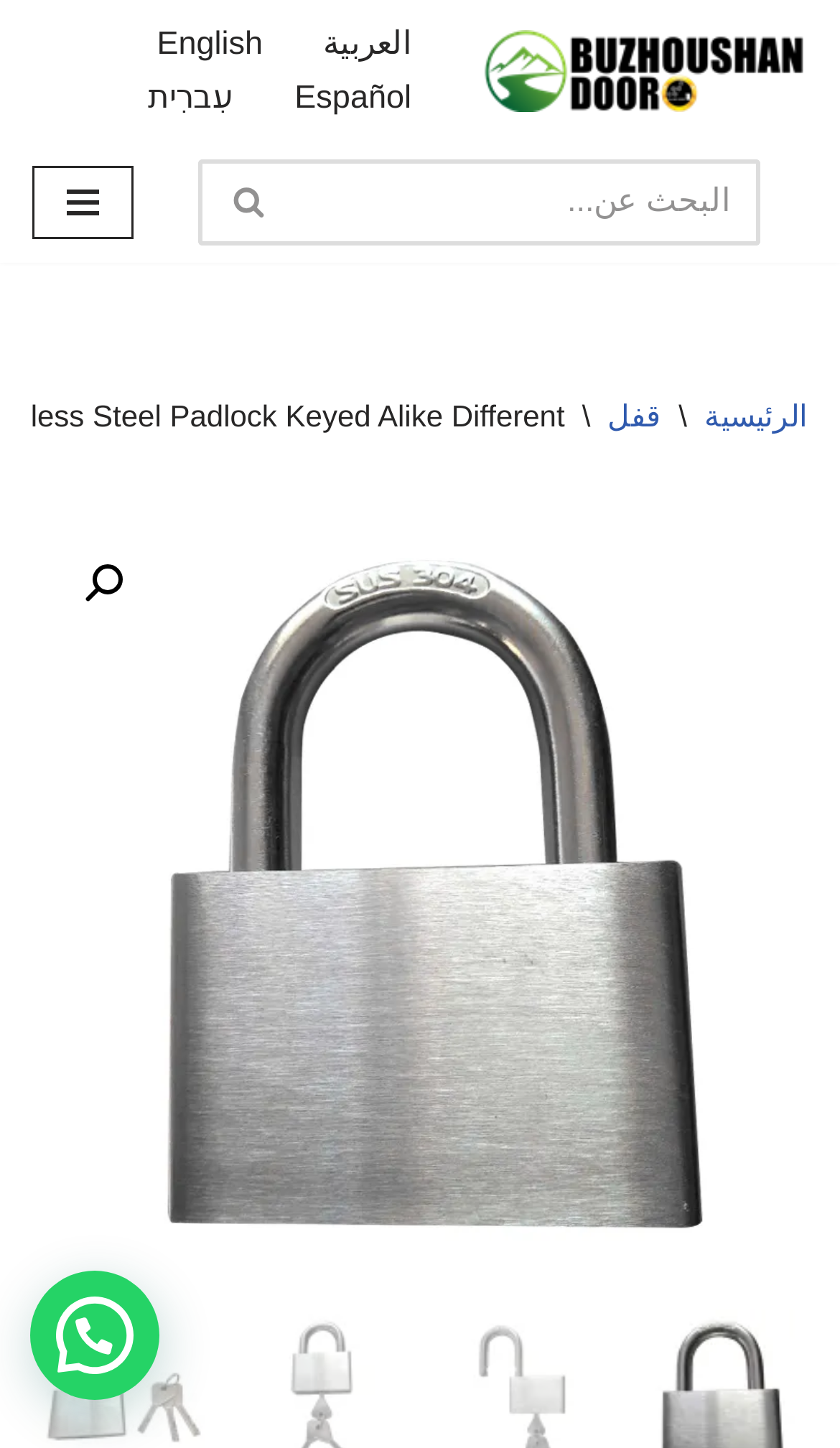Determine the bounding box coordinates for the element that should be clicked to follow this instruction: "search for something". The coordinates should be given as four float numbers between 0 and 1, in the format [left, top, right, bottom].

[0.236, 0.109, 0.905, 0.169]